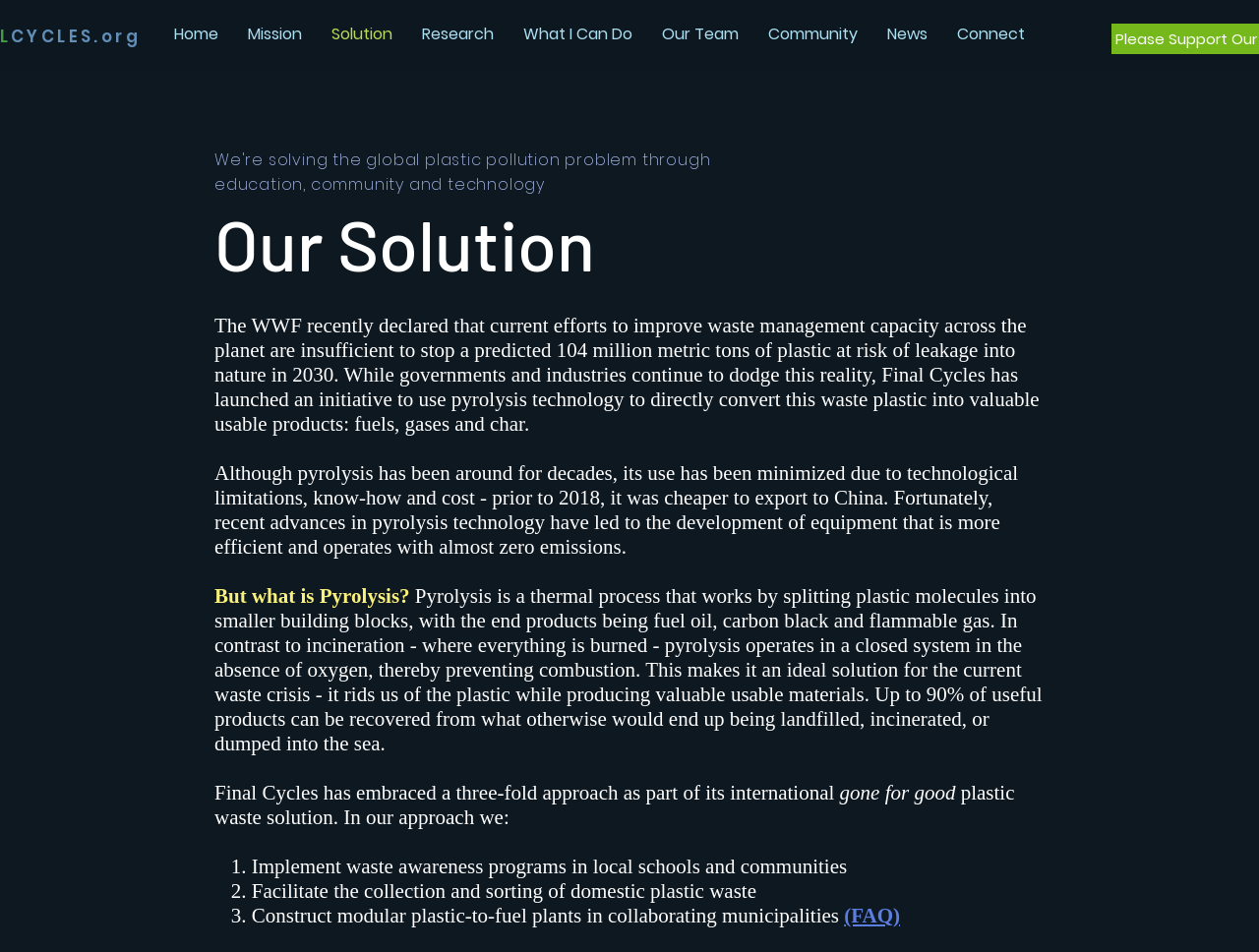Offer a thorough description of the webpage.

The webpage is about Final Cycles' solution to the global plastic pollution problem. At the top, there is a navigation menu with links to different sections of the website, including "Home", "Mission", "Solution", "Research", "What I Can Do", "Our Team", "Community", "News", and "Connect".

Below the navigation menu, there is a heading that reads "We're solving the global plastic pollution problem through education, community and technology". This is followed by another heading that says "Our Solution".

The main content of the webpage is divided into several sections. The first section discusses the current state of plastic waste management, citing a statistic from the WWF about the predicted amount of plastic waste that will leak into nature by 2030. It then introduces Final Cycles' initiative to use pyrolysis technology to convert waste plastic into valuable products.

The next section explains what pyrolysis is, describing it as a thermal process that breaks down plastic molecules into smaller building blocks, producing fuel oil, carbon black, and flammable gas. This section also highlights the benefits of pyrolysis, including its ability to recover up to 90% of useful products from waste plastic.

The third section outlines Final Cycles' three-fold approach to solving the plastic waste problem. This approach involves implementing waste awareness programs in local schools and communities, facilitating the collection and sorting of domestic plastic waste, and constructing modular plastic-to-fuel plants in collaborating municipalities. Each point is listed with a corresponding number and is accompanied by a brief description.

Finally, there is a link to the FAQ section at the bottom of the page.